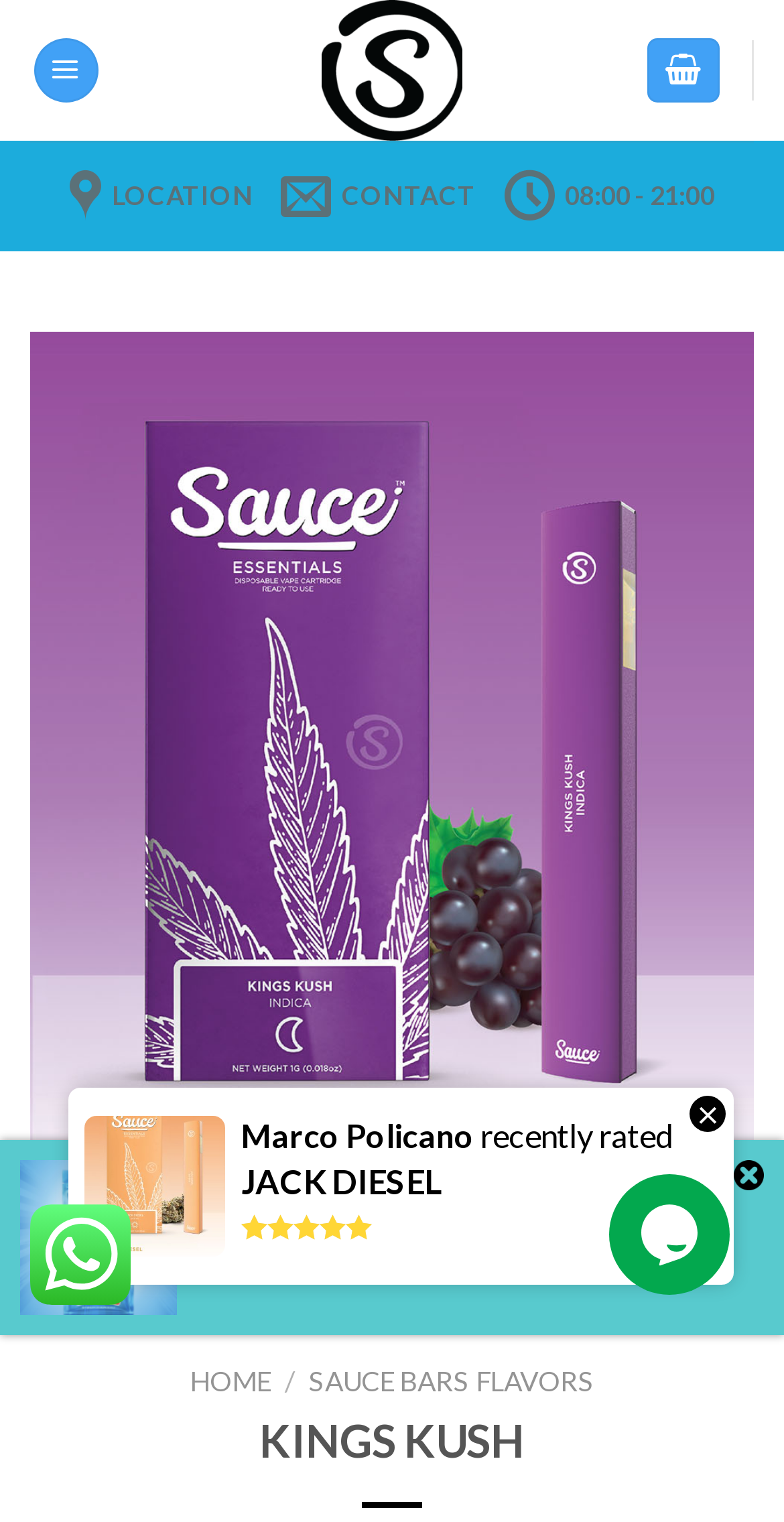Find the bounding box coordinates for the HTML element described as: "繁體中文". The coordinates should consist of four float values between 0 and 1, i.e., [left, top, right, bottom].

None